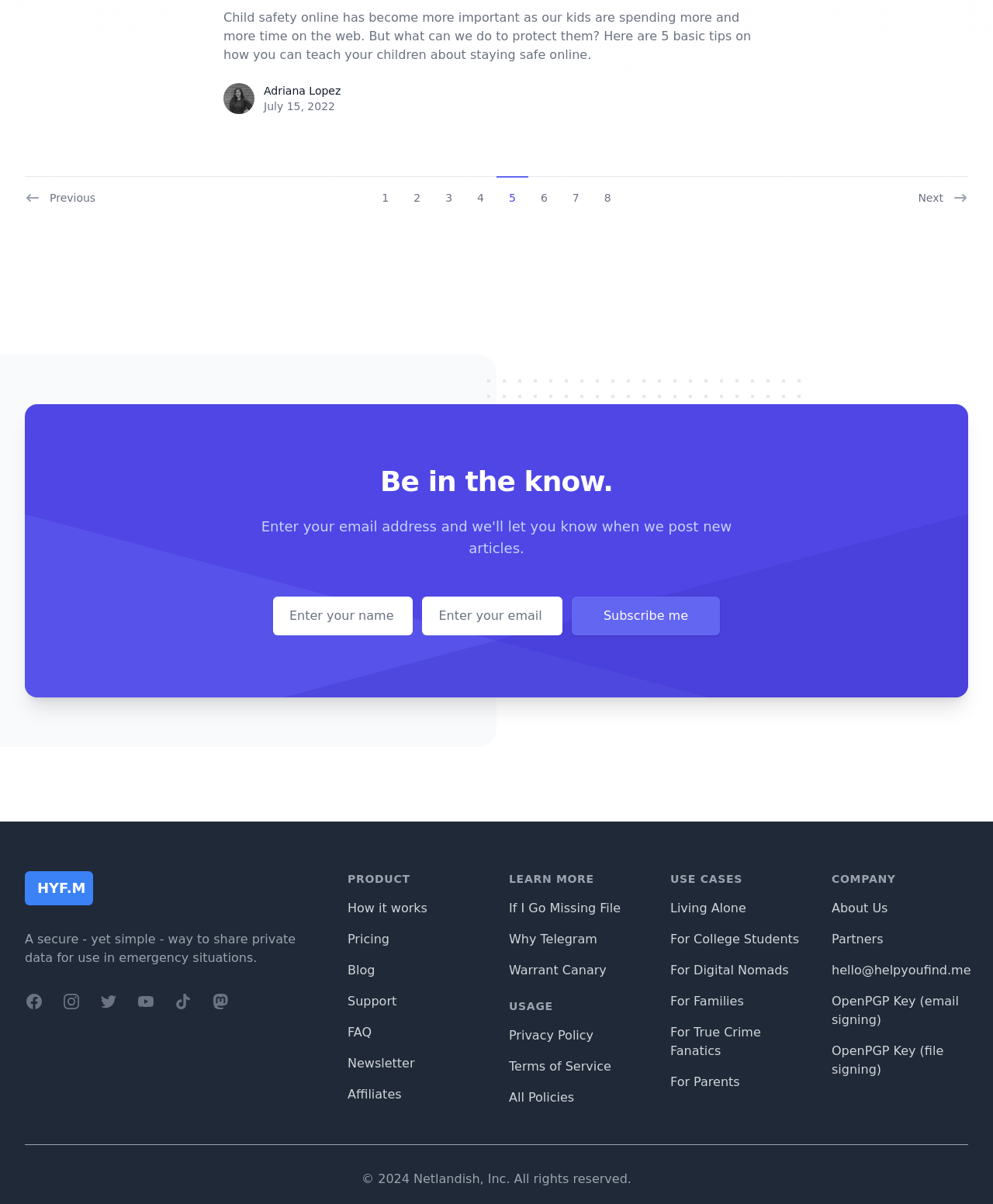Please find and report the bounding box coordinates of the element to click in order to perform the following action: "Visit the Facebook page". The coordinates should be expressed as four float numbers between 0 and 1, in the format [left, top, right, bottom].

[0.025, 0.824, 0.044, 0.84]